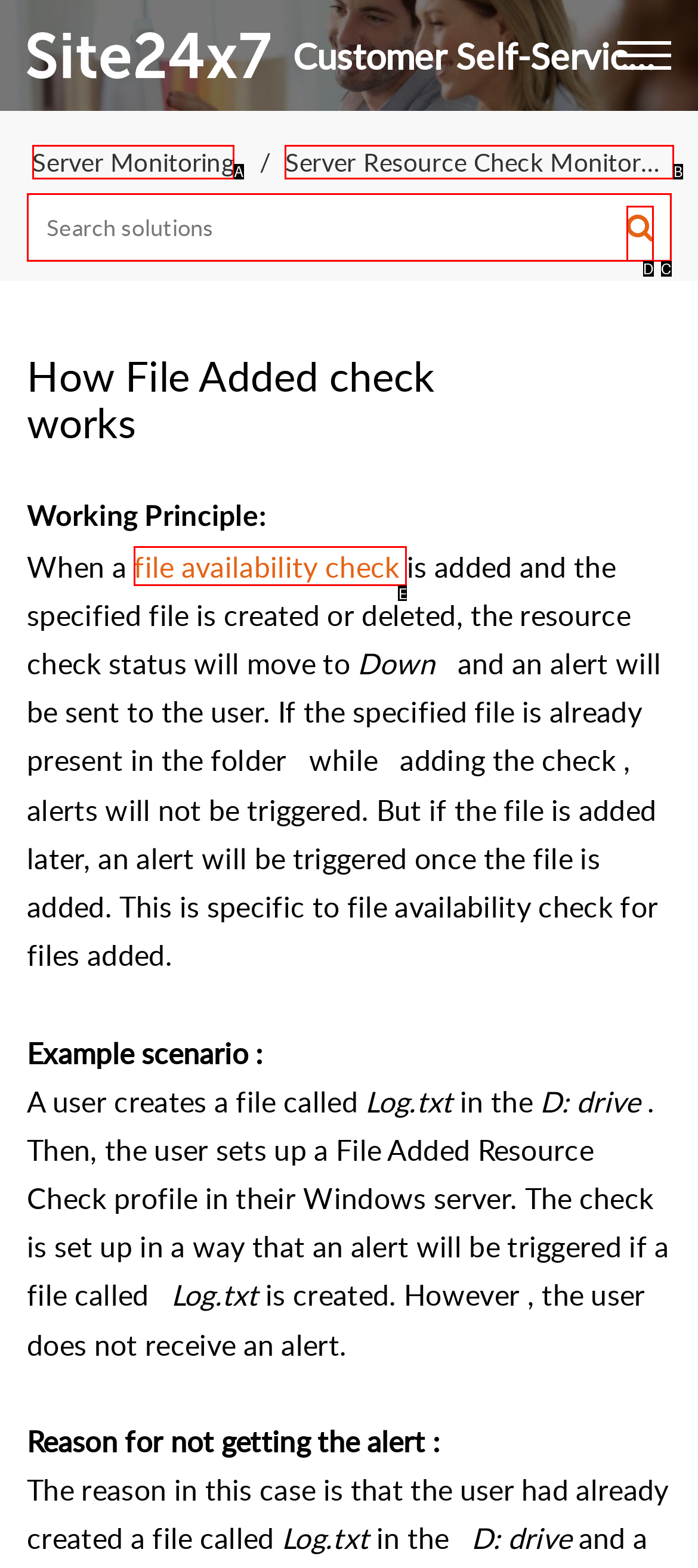Identify the option that corresponds to the given description: file availability check. Reply with the letter of the chosen option directly.

E